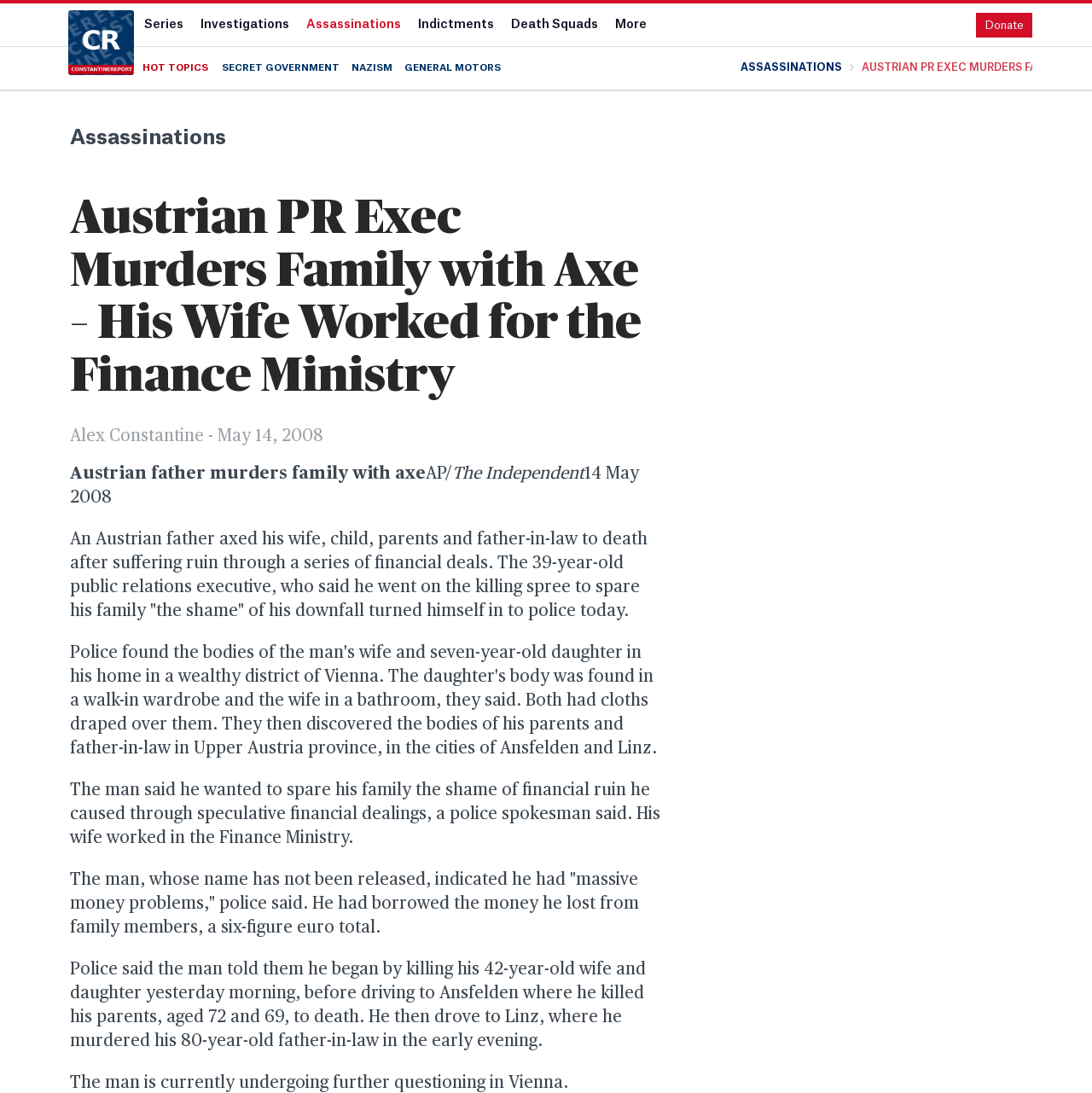Write a detailed summary of the webpage, including text, images, and layout.

The webpage appears to be a news article or blog post about a tragic event. At the top, there is a header section with several links, including "Constantine Report", "Series", "Investigations", "Assassinations", "Indictments", and "Death Squads", which are aligned horizontally and take up about a quarter of the screen width. Below this, there is a "Donate" button and a navigation section labeled "hot topics" with several links, including "SECRET GOVERNMENT", "NAZISM", "GENERAL MOTORS", and others.

The main content of the article is a news story about an Austrian father who murdered his family with an axe. The title of the article is "Austrian PR Exec Murders Family with Axe – His Wife Worked for the Finance Ministry". Below the title, there is a byline "Alex Constantine - May 14, 2008" and a series of paragraphs describing the event. The text explains that the 39-year-old father, a public relations executive, killed his wife, child, parents, and father-in-law after suffering financial ruin due to speculative financial dealings. The article quotes the police spokesman and provides details about the sequence of events.

The text is organized in a clear and readable format, with headings and paragraphs that are easy to follow. There are no images on the page. The overall layout is dense, with a focus on presenting the news story in a concise and informative manner.